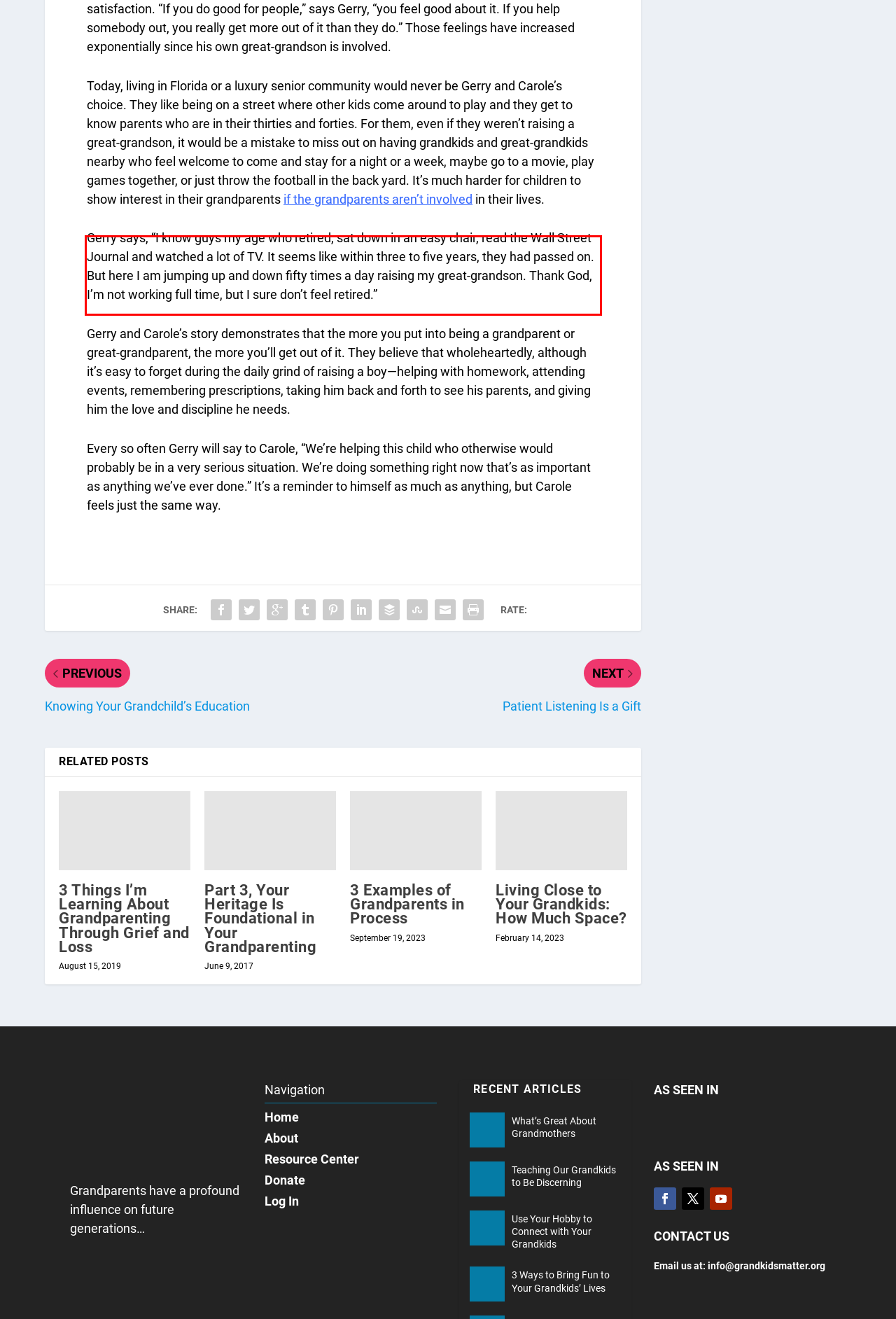There is a UI element on the webpage screenshot marked by a red bounding box. Extract and generate the text content from within this red box.

Gerry says, “I know guys my age who retired, sat down in an easy chair, read the Wall Street Journal and watched a lot of TV. It seems like within three to five years, they had passed on. But here I am jumping up and down fifty times a day raising my great-grandson. Thank God, I’m not working full time, but I sure don’t feel retired.”